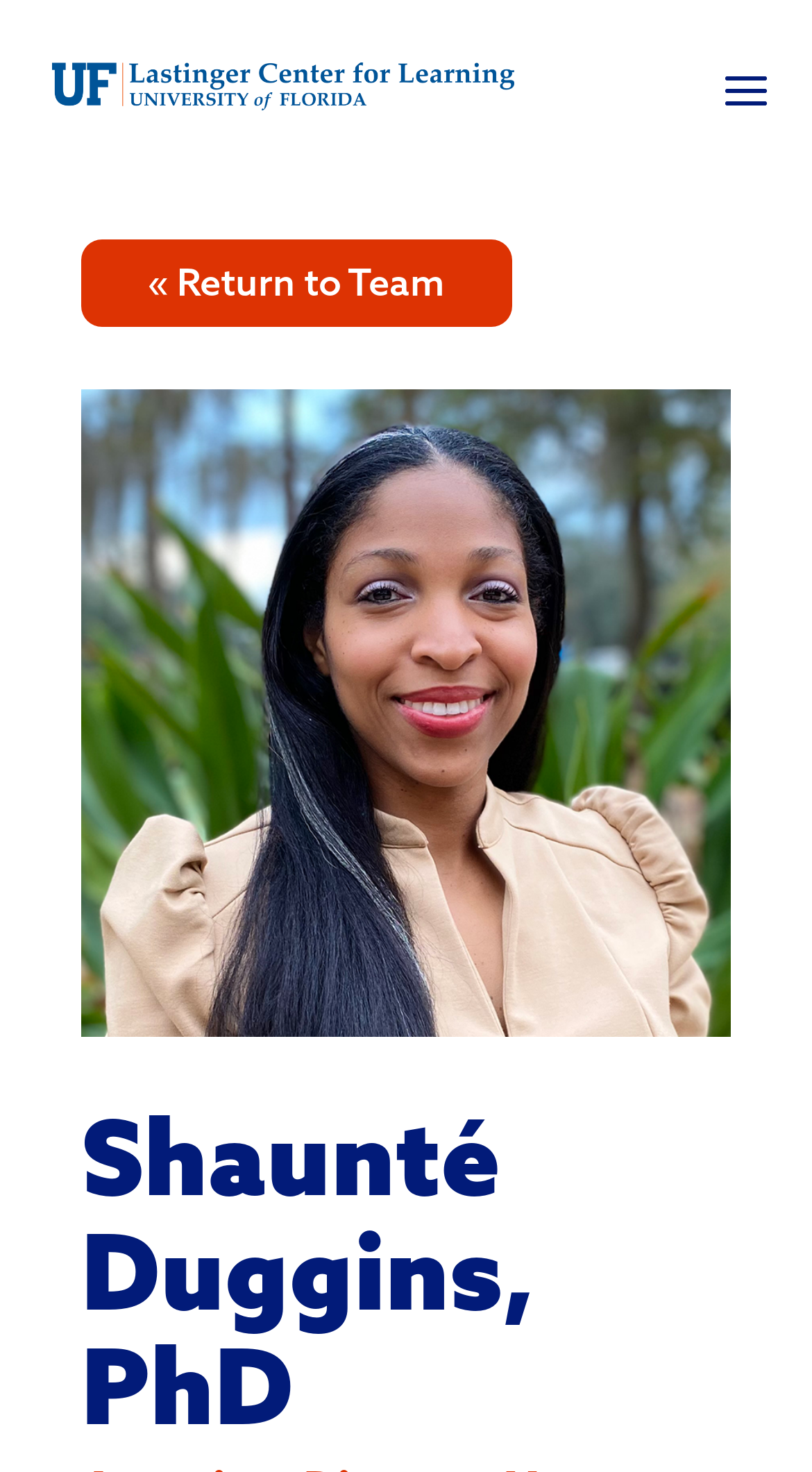Please provide a detailed answer to the question below based on the screenshot: 
What is the name of the person on this webpage?

Based on the heading element with the text 'Shaunté Duggins, PhD', it is clear that the webpage is about a person named Shaunté Duggins.